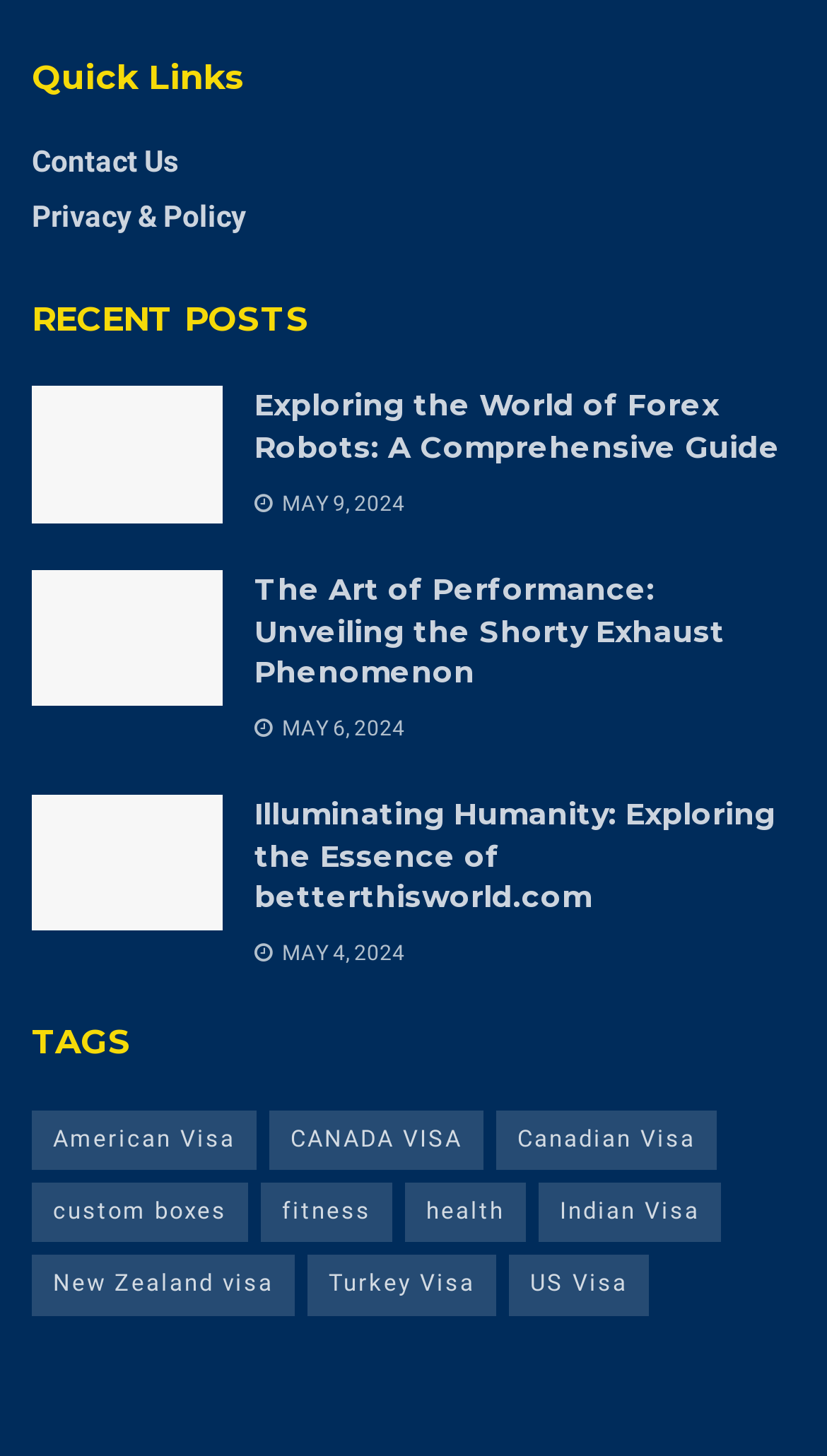Can you find the bounding box coordinates of the area I should click to execute the following instruction: "Browse American Visa"?

[0.038, 0.762, 0.31, 0.804]